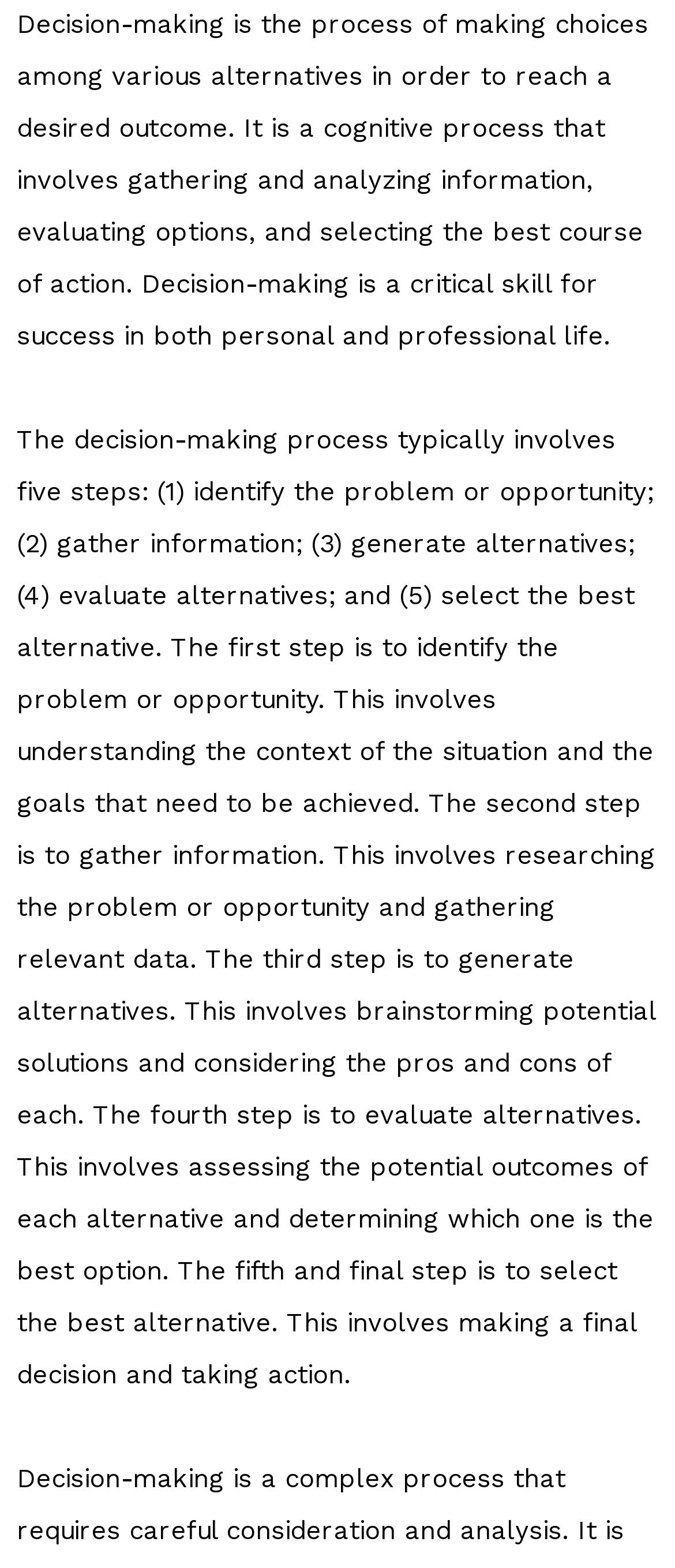Please determine the bounding box coordinates for the element that should be clicked to follow these instructions: "click the link 'problem'".

[0.51, 0.303, 0.674, 0.323]